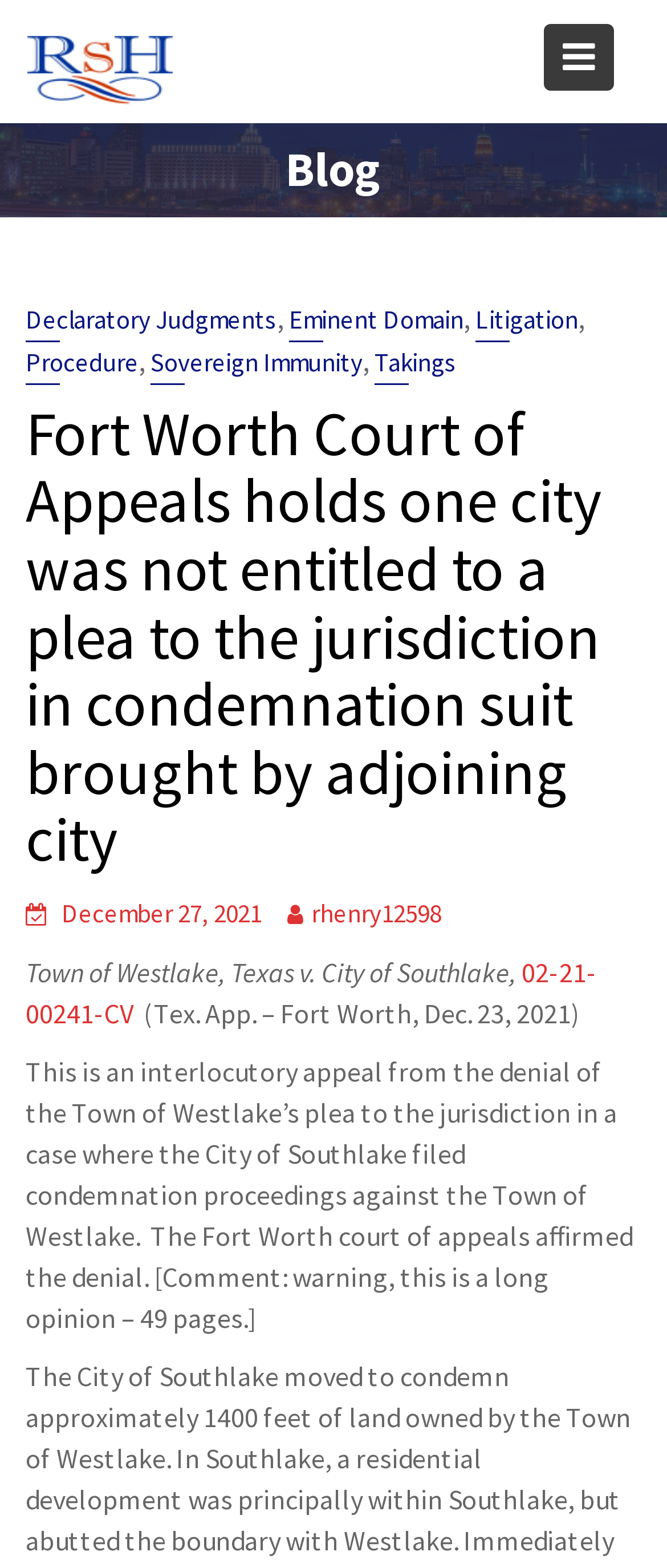Given the following UI element description: "December 27, 2021", find the bounding box coordinates in the webpage screenshot.

[0.092, 0.572, 0.392, 0.593]